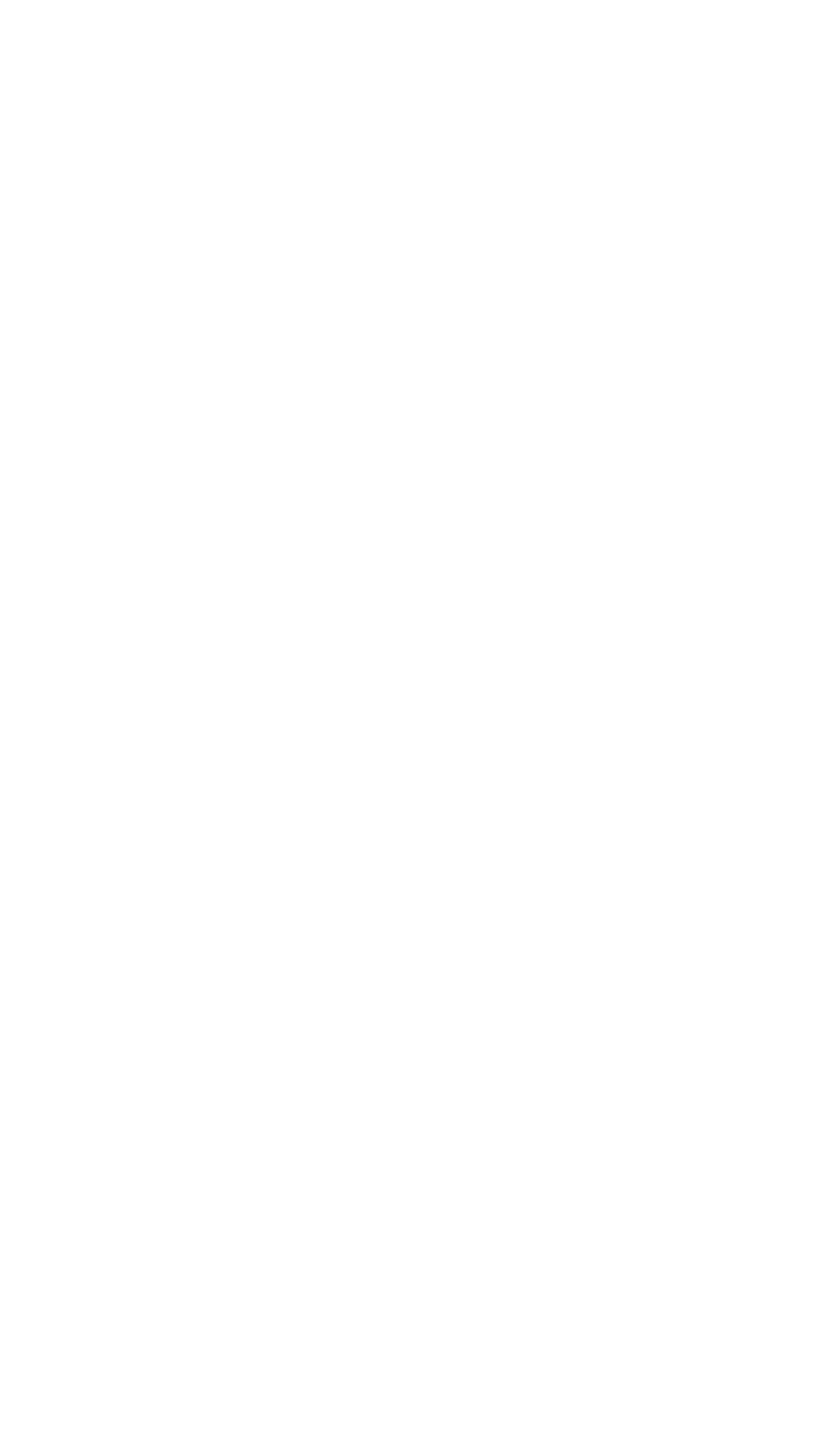From the element description: "Text Search", extract the bounding box coordinates of the UI element. The coordinates should be expressed as four float numbers between 0 and 1, in the order [left, top, right, bottom].

[0.075, 0.644, 0.618, 0.669]